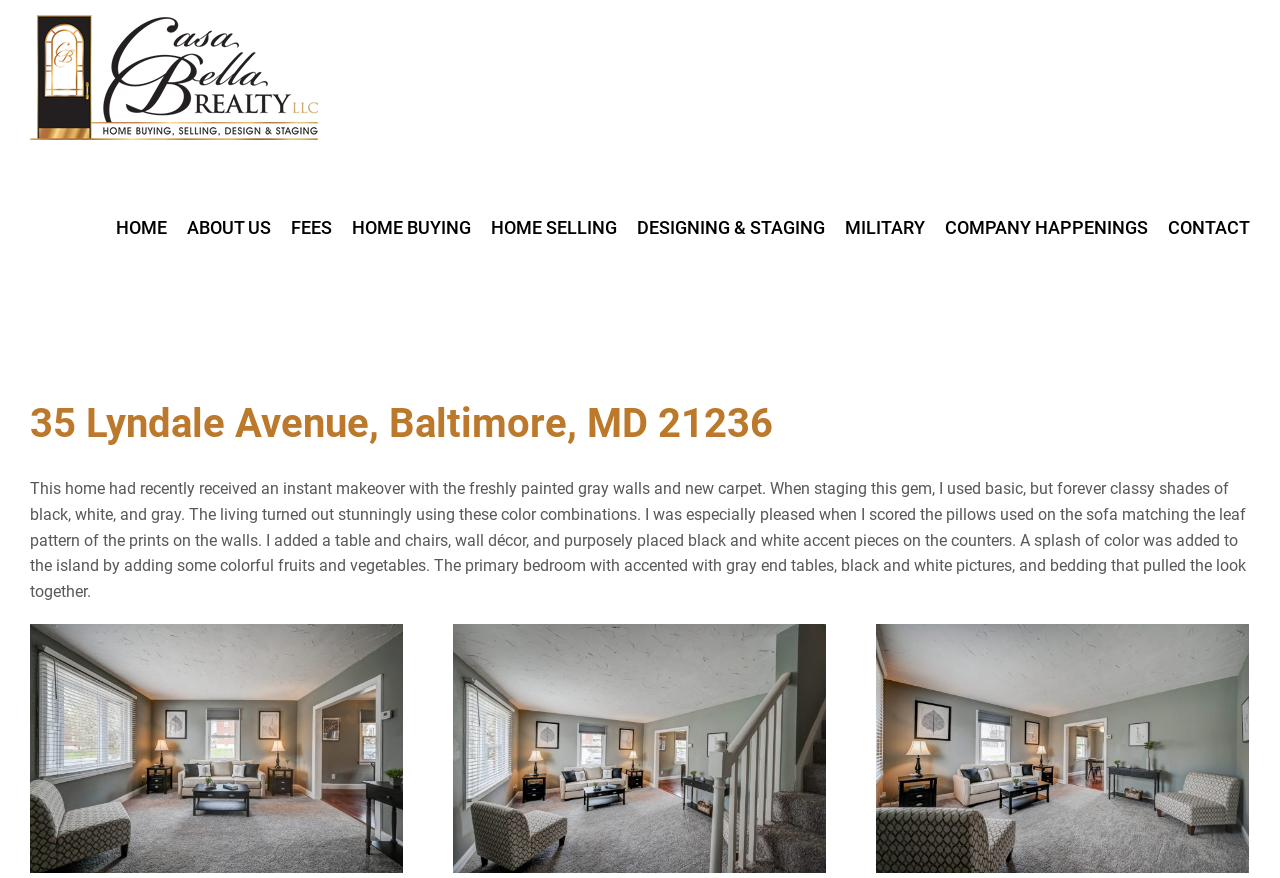What is the purpose of the table and chairs in the living room?
Please provide a detailed and thorough answer to the question.

According to the StaticText element on the webpage, 'When staging this gem, I used basic, but forever classy shades of black, white, and gray... I added a table and chairs...' Therefore, the purpose of the table and chairs in the living room is for staging.